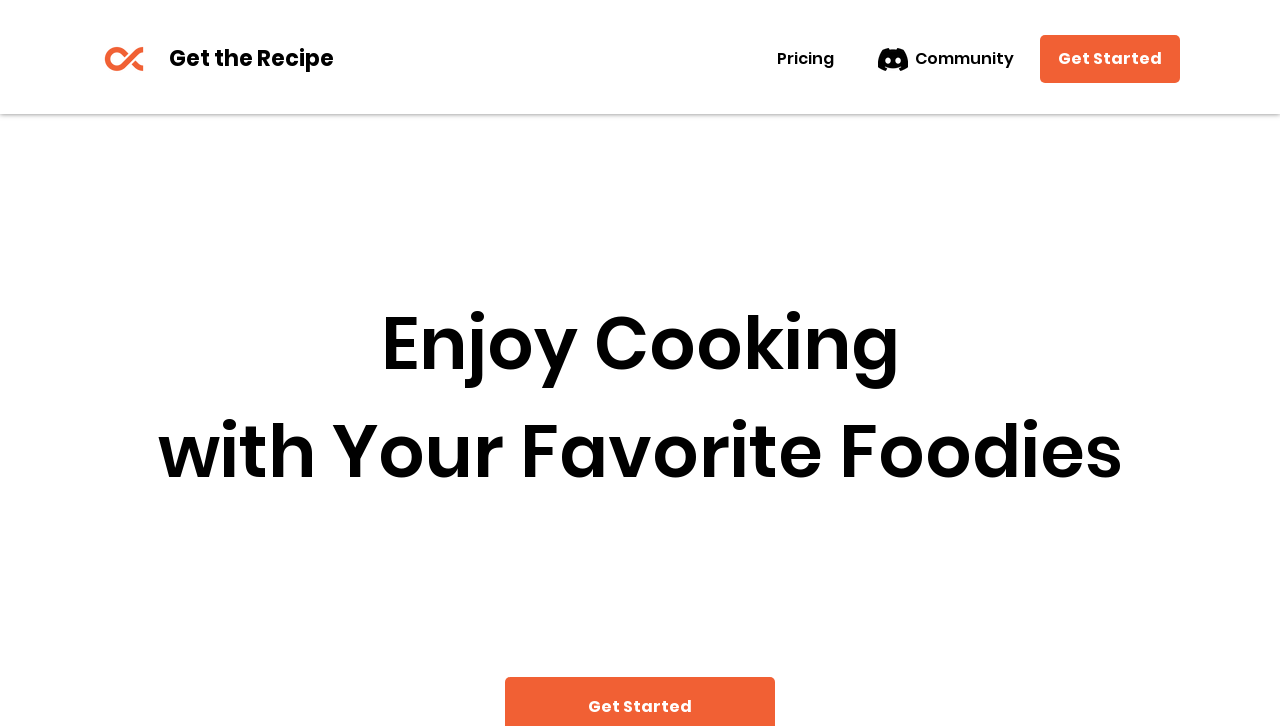Please provide a short answer using a single word or phrase for the question:
How many navigation links are there?

3